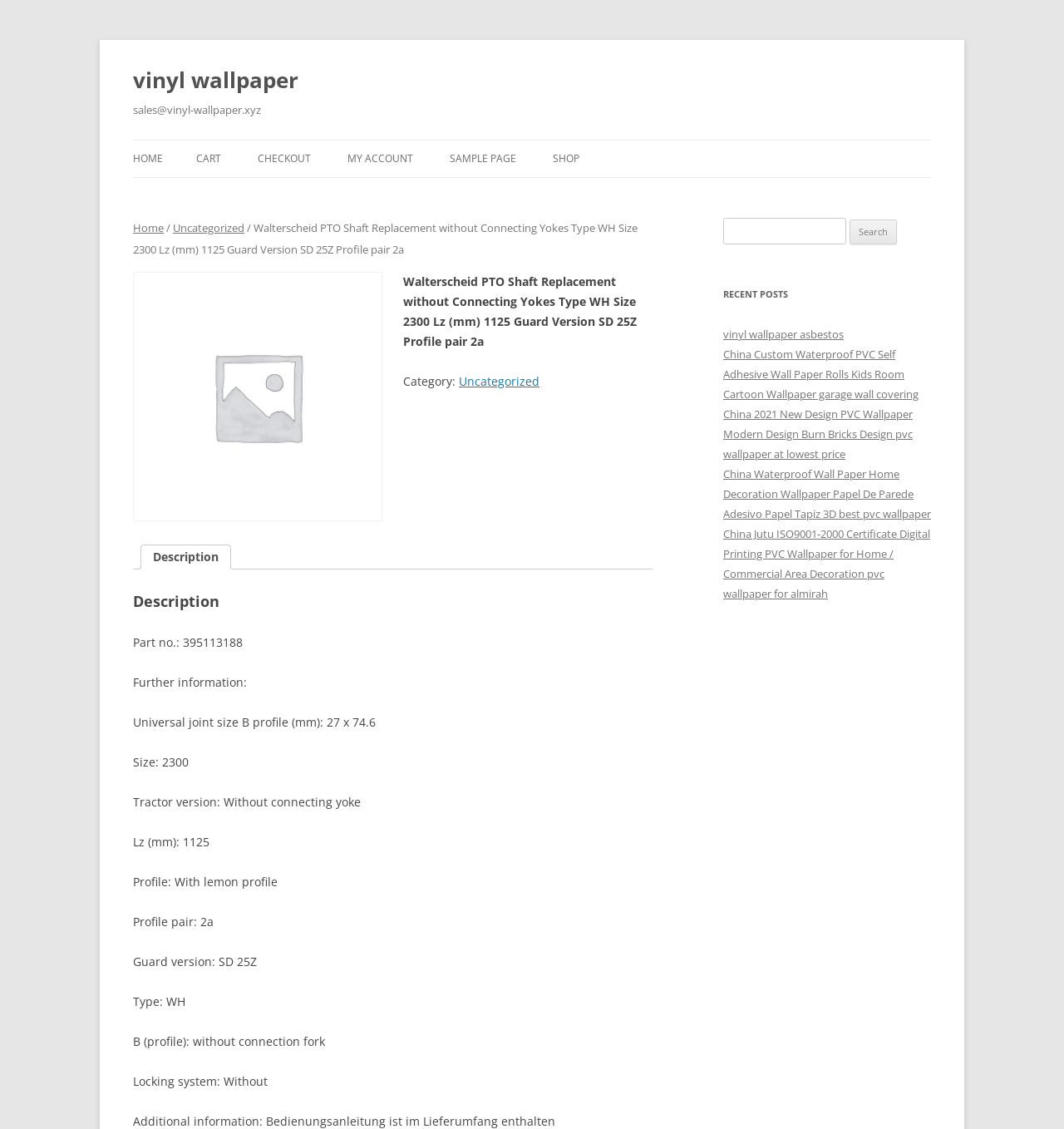Kindly determine the bounding box coordinates for the clickable area to achieve the given instruction: "View the 'Description' tab".

[0.132, 0.482, 0.217, 0.504]